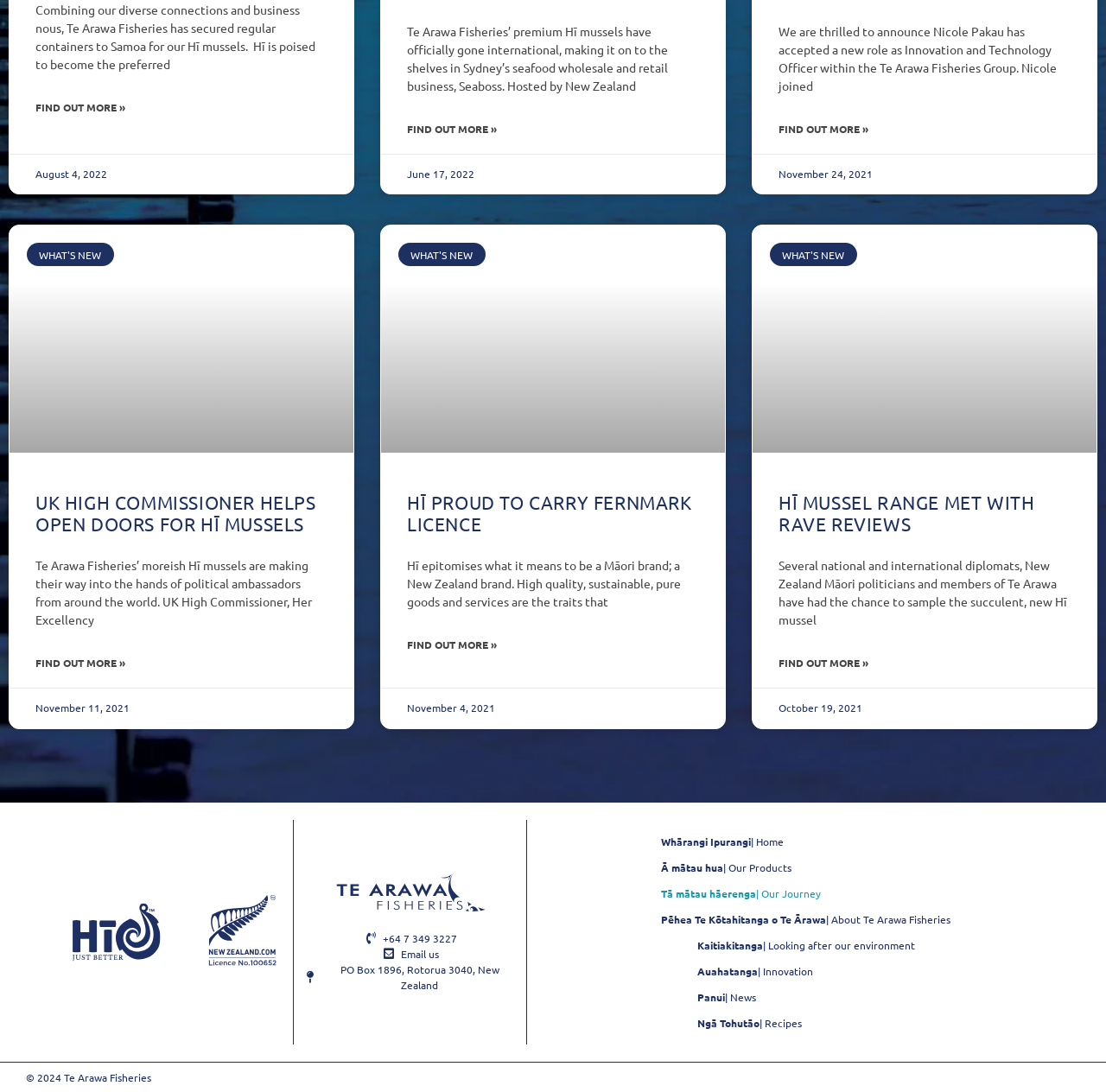Please determine the bounding box coordinates of the element to click in order to execute the following instruction: "Read more about Te Arawa Fisheries secures first international market for Hī mussels". The coordinates should be four float numbers between 0 and 1, specified as [left, top, right, bottom].

[0.368, 0.111, 0.449, 0.125]